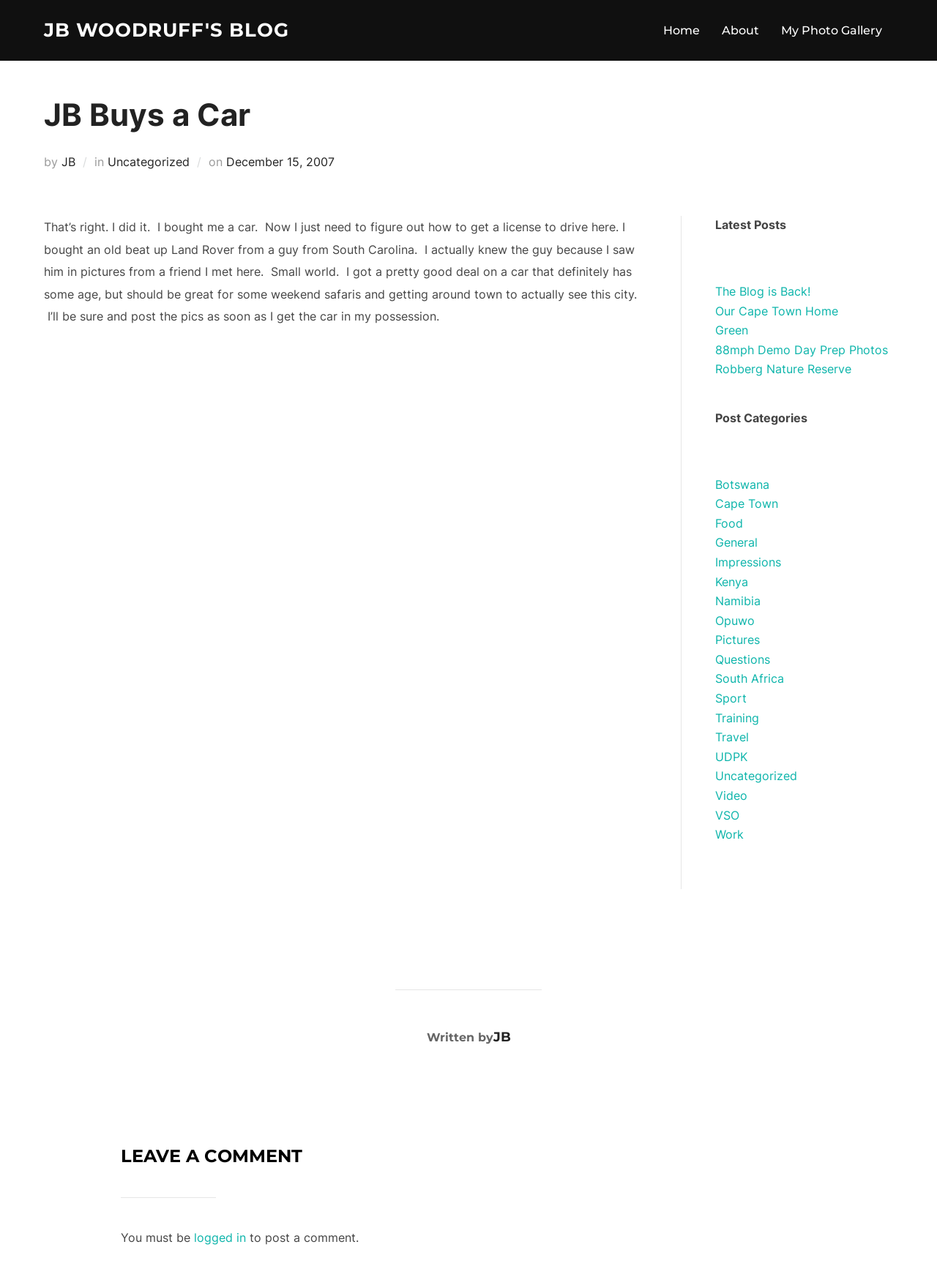Bounding box coordinates are given in the format (top-left x, top-left y, bottom-right x, bottom-right y). All values should be floating point numbers between 0 and 1. Provide the bounding box coordinate for the UI element described as: Sport

[0.764, 0.536, 0.797, 0.548]